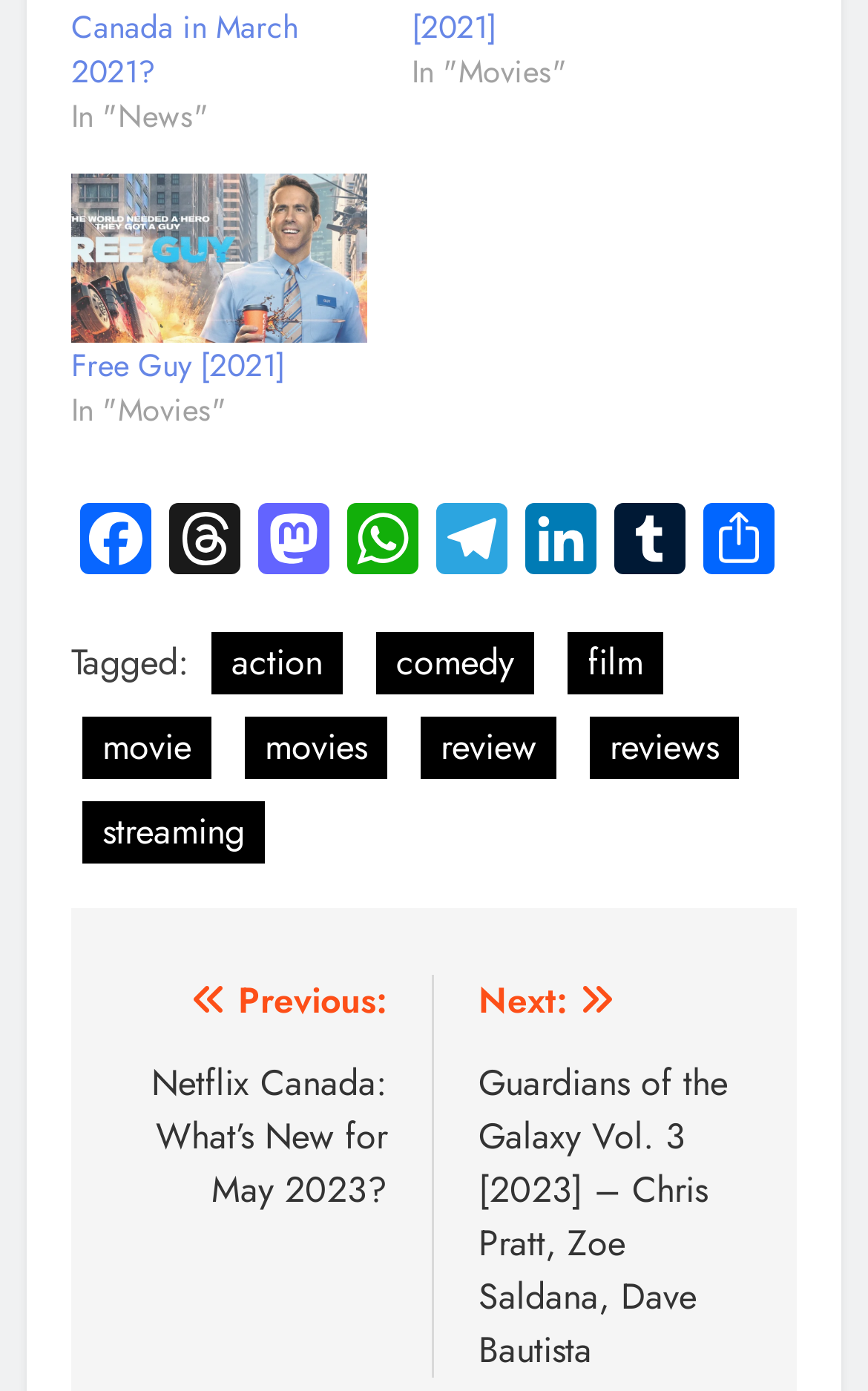Can you find the bounding box coordinates for the element that needs to be clicked to execute this instruction: "View the next post"? The coordinates should be given as four float numbers between 0 and 1, i.e., [left, top, right, bottom].

[0.551, 0.701, 0.867, 0.989]